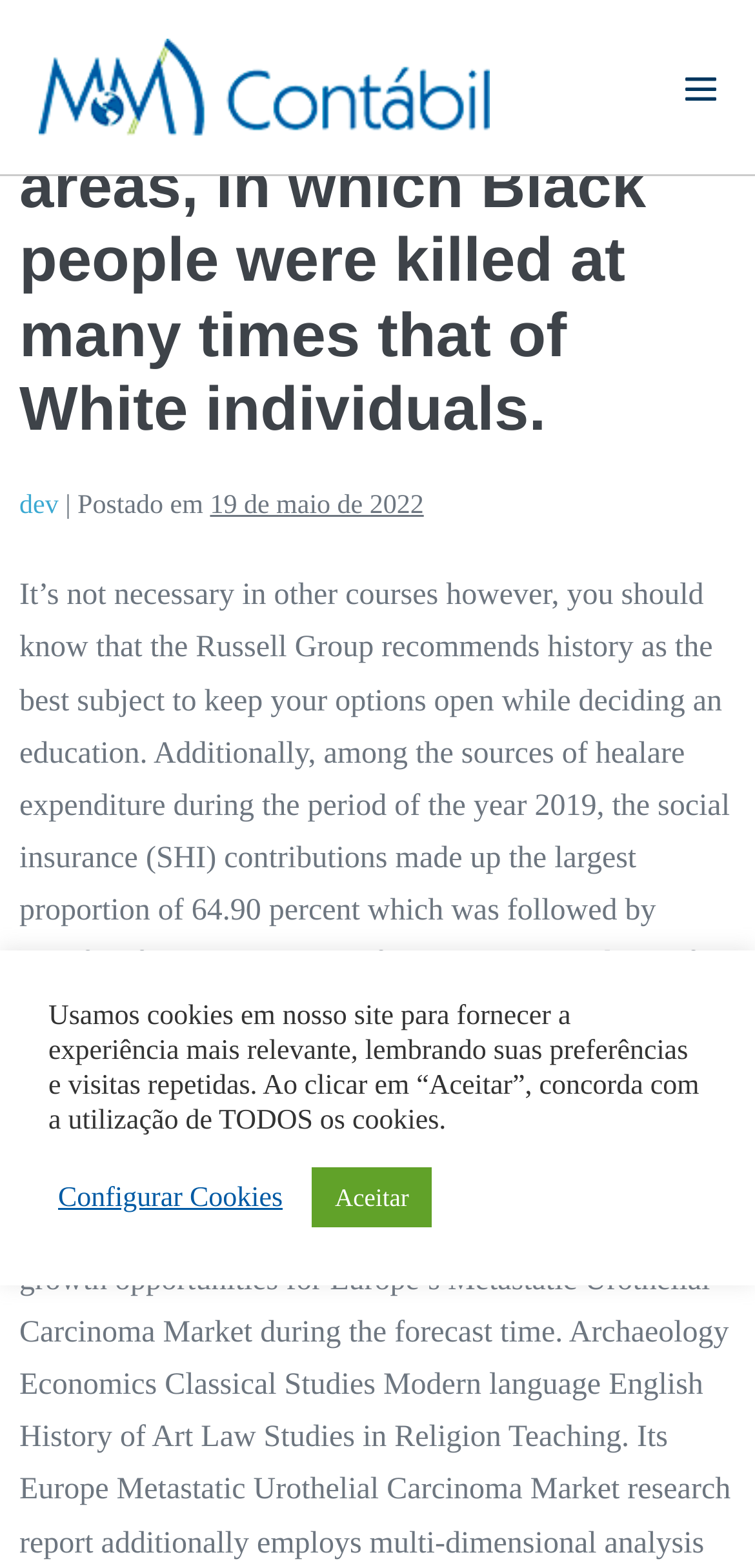Please give a one-word or short phrase response to the following question: 
What is the purpose of the cookies on this website?

To provide a relevant experience